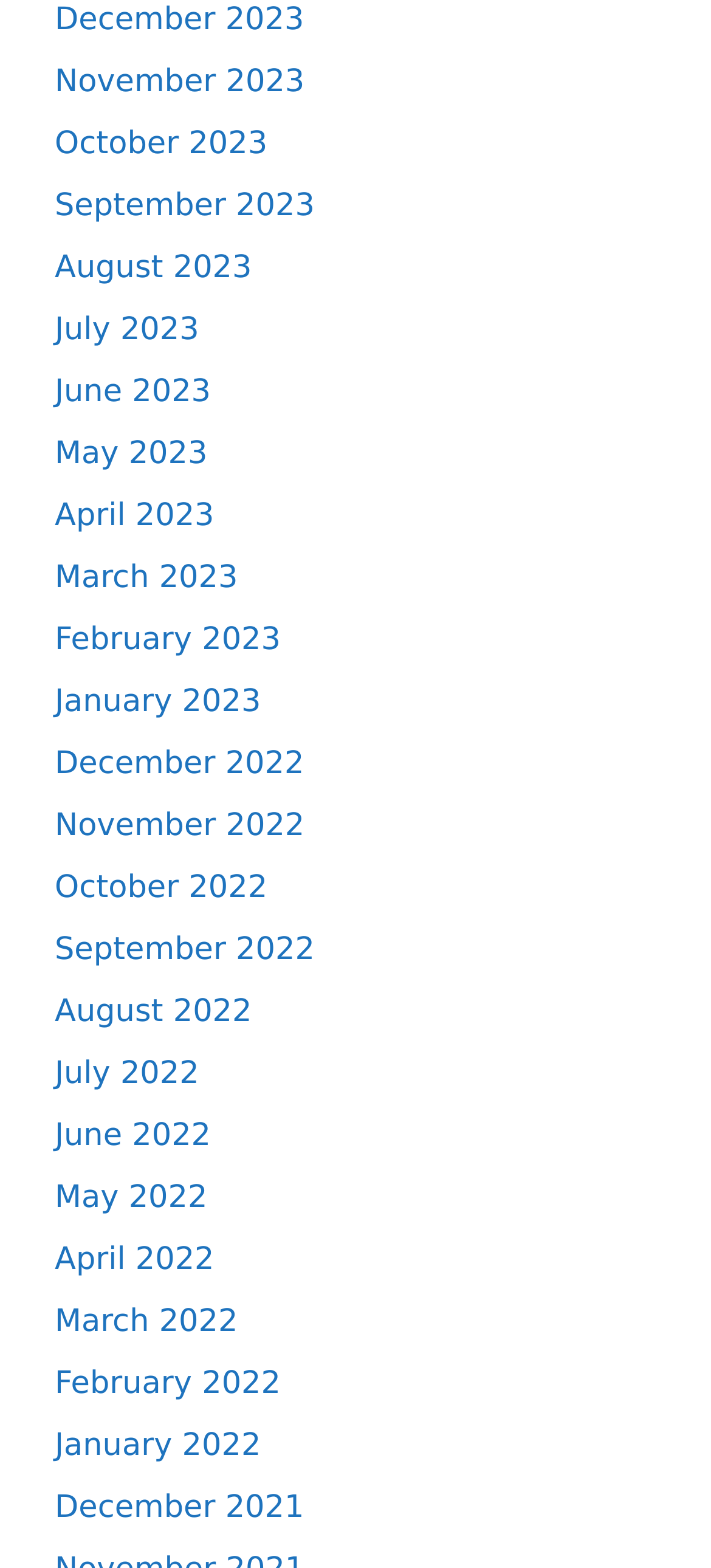Please answer the following question using a single word or phrase: 
What is the earliest month listed?

December 2021